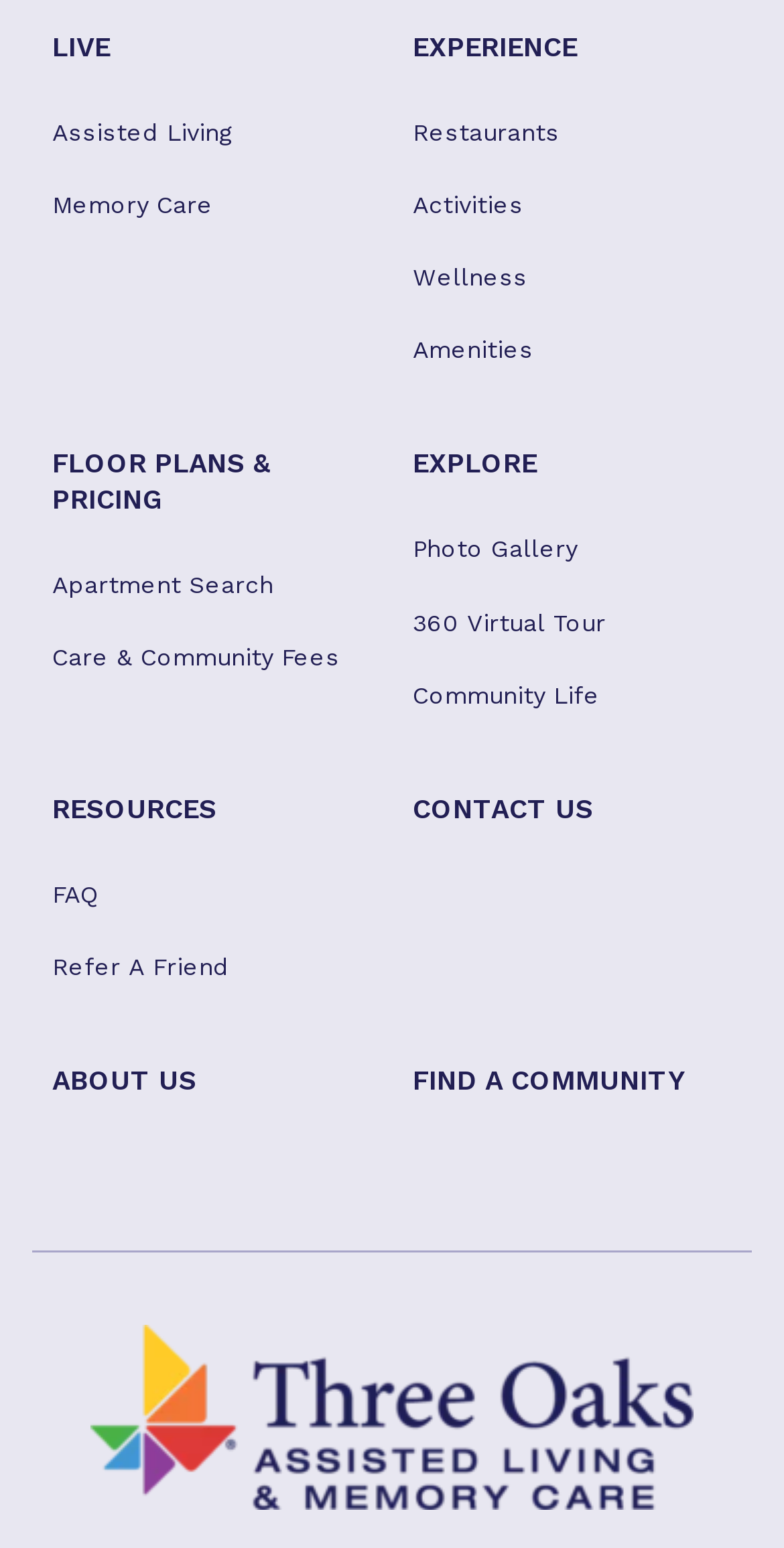Please indicate the bounding box coordinates for the clickable area to complete the following task: "View live updates". The coordinates should be specified as four float numbers between 0 and 1, i.e., [left, top, right, bottom].

[0.041, 0.013, 0.167, 0.049]